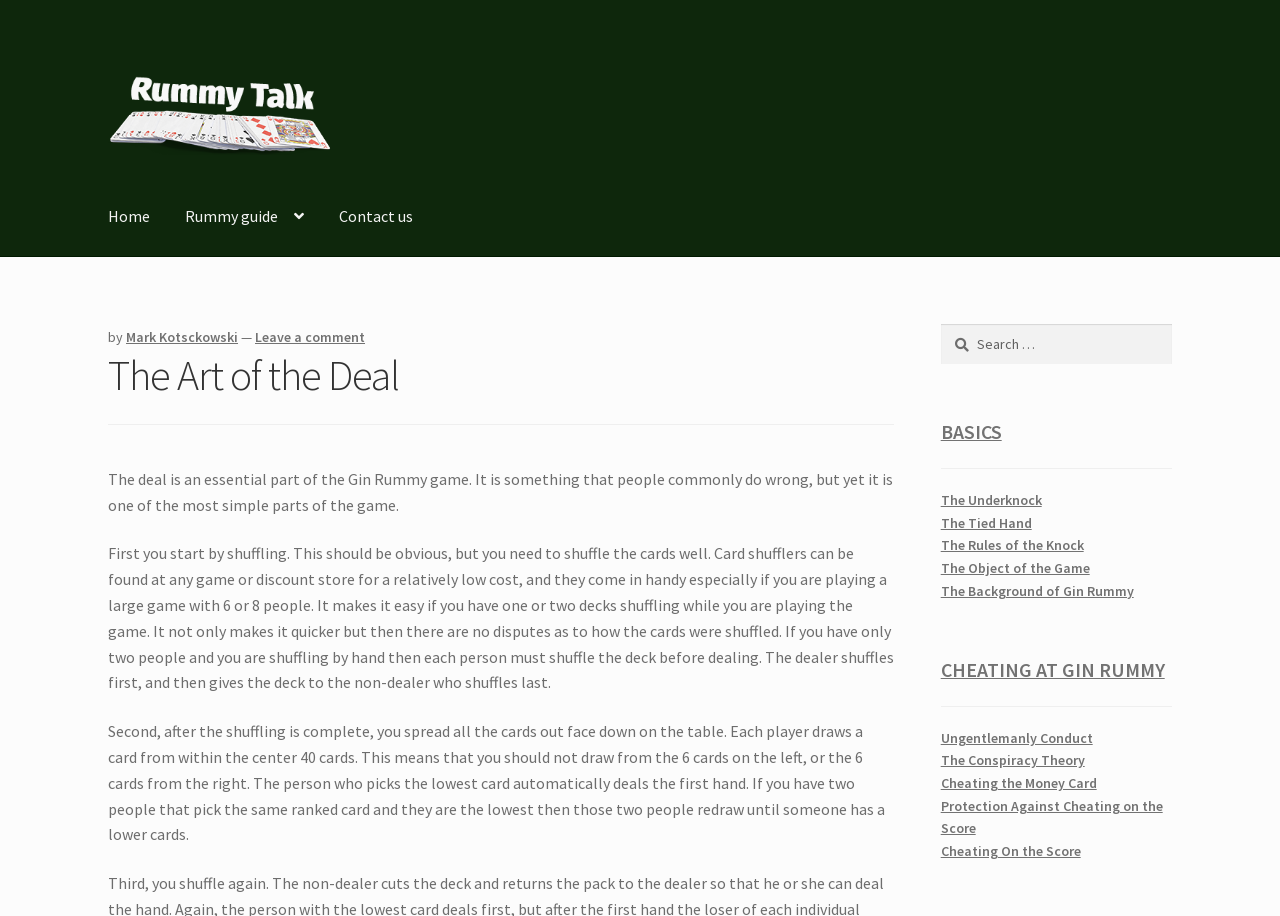Determine the bounding box for the HTML element described here: "Rummy guide". The coordinates should be given as [left, top, right, bottom] with each number being a float between 0 and 1.

[0.132, 0.194, 0.25, 0.279]